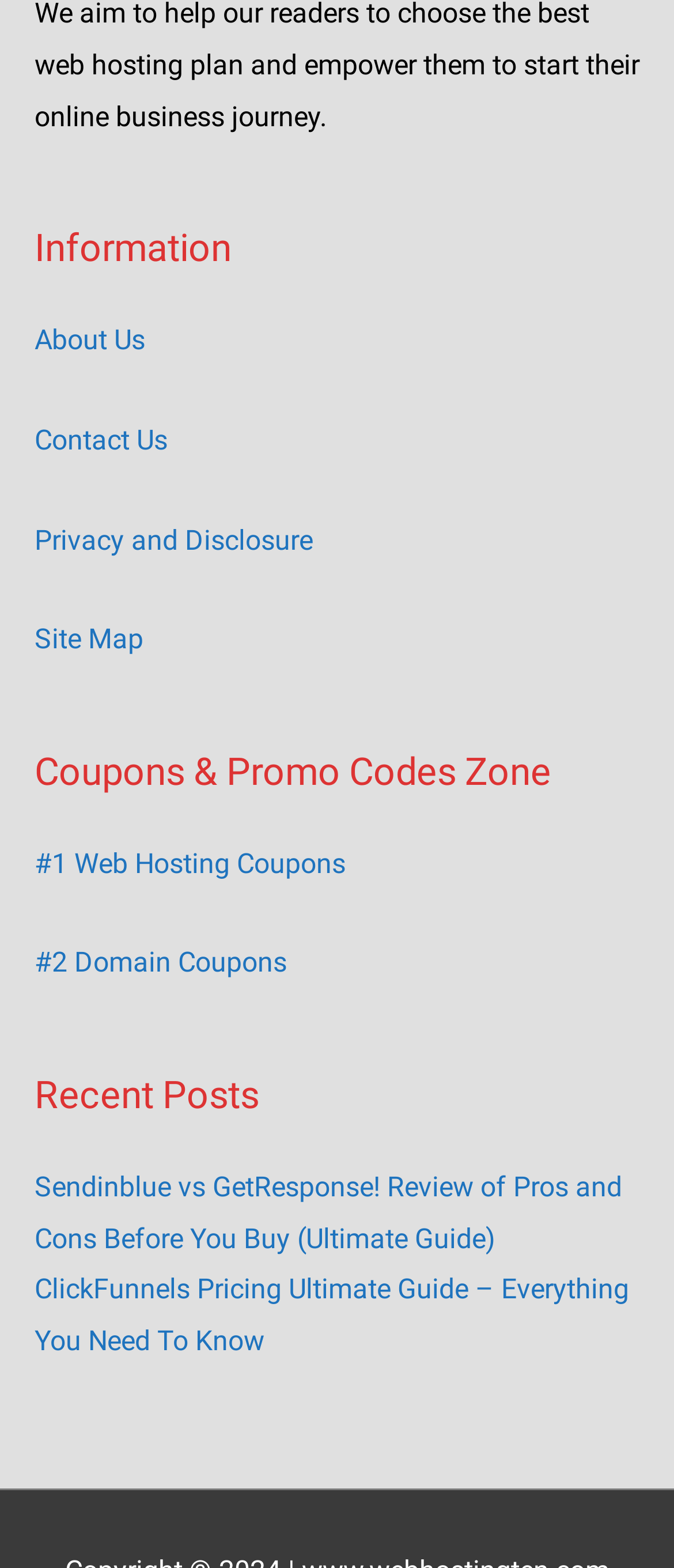Can you specify the bounding box coordinates for the region that should be clicked to fulfill this instruction: "Go to About Us page".

[0.051, 0.206, 0.215, 0.227]